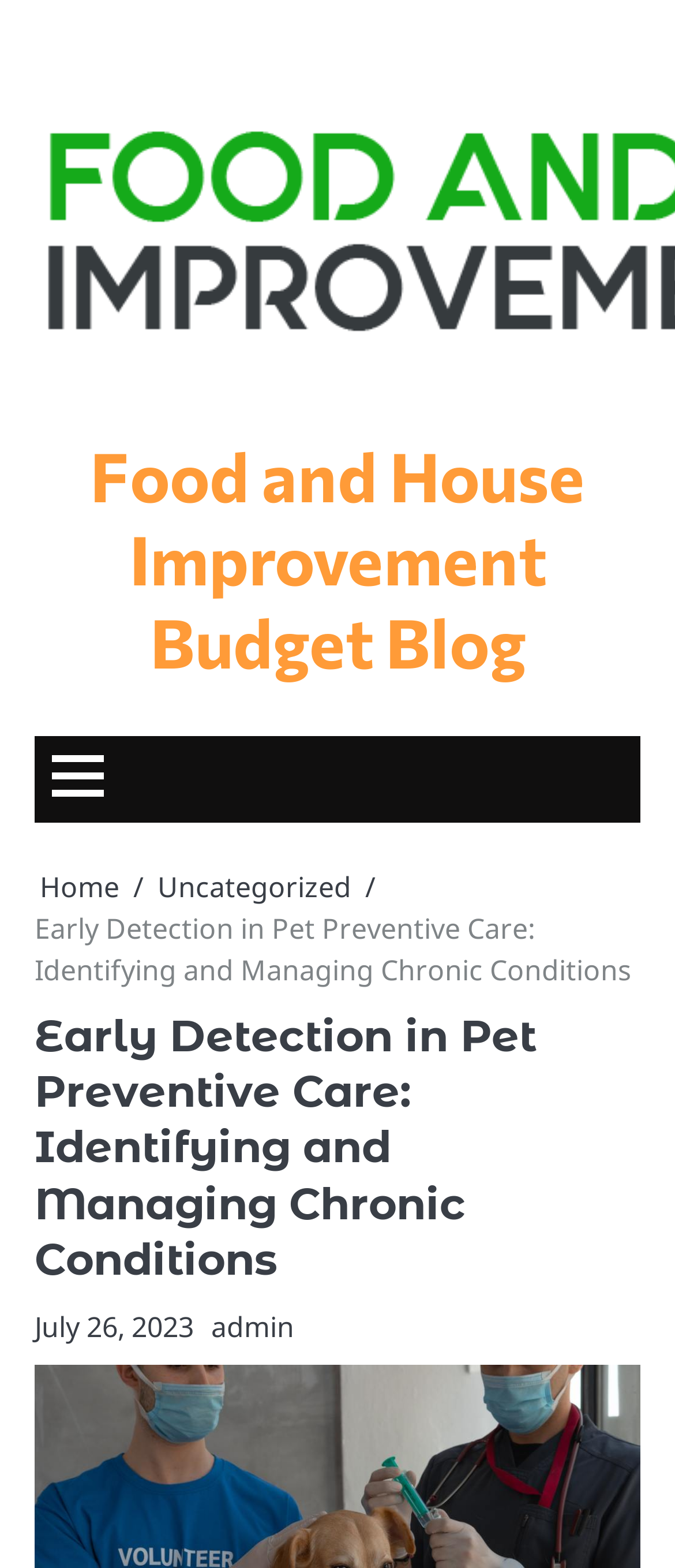What is the name of the blog?
Use the screenshot to answer the question with a single word or phrase.

Food and House Improvement Budget Blog